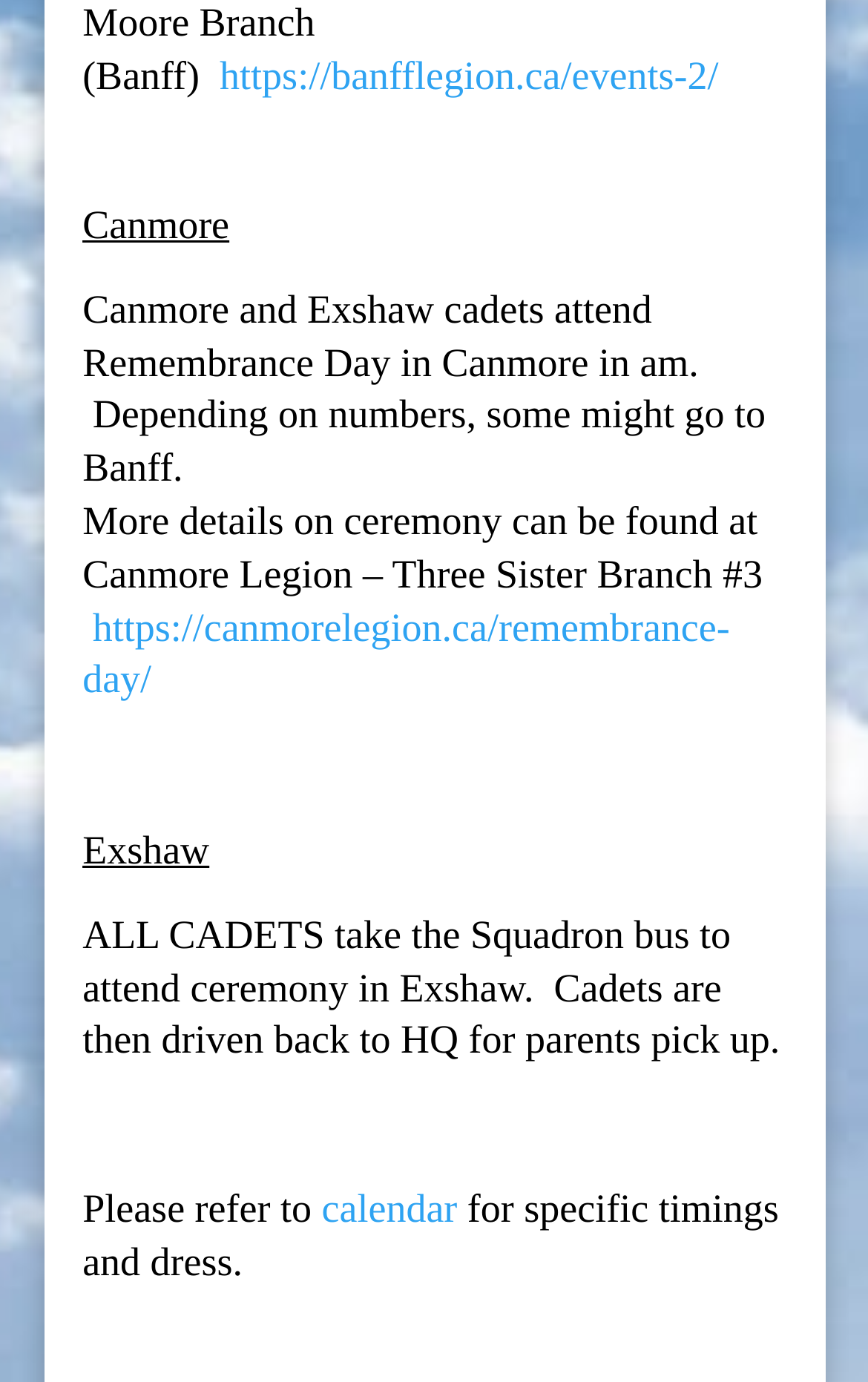Based on the element description calendar, identify the bounding box coordinates for the UI element. The coordinates should be in the format (top-left x, top-left y, bottom-right x, bottom-right y) and within the 0 to 1 range.

[0.371, 0.858, 0.527, 0.89]